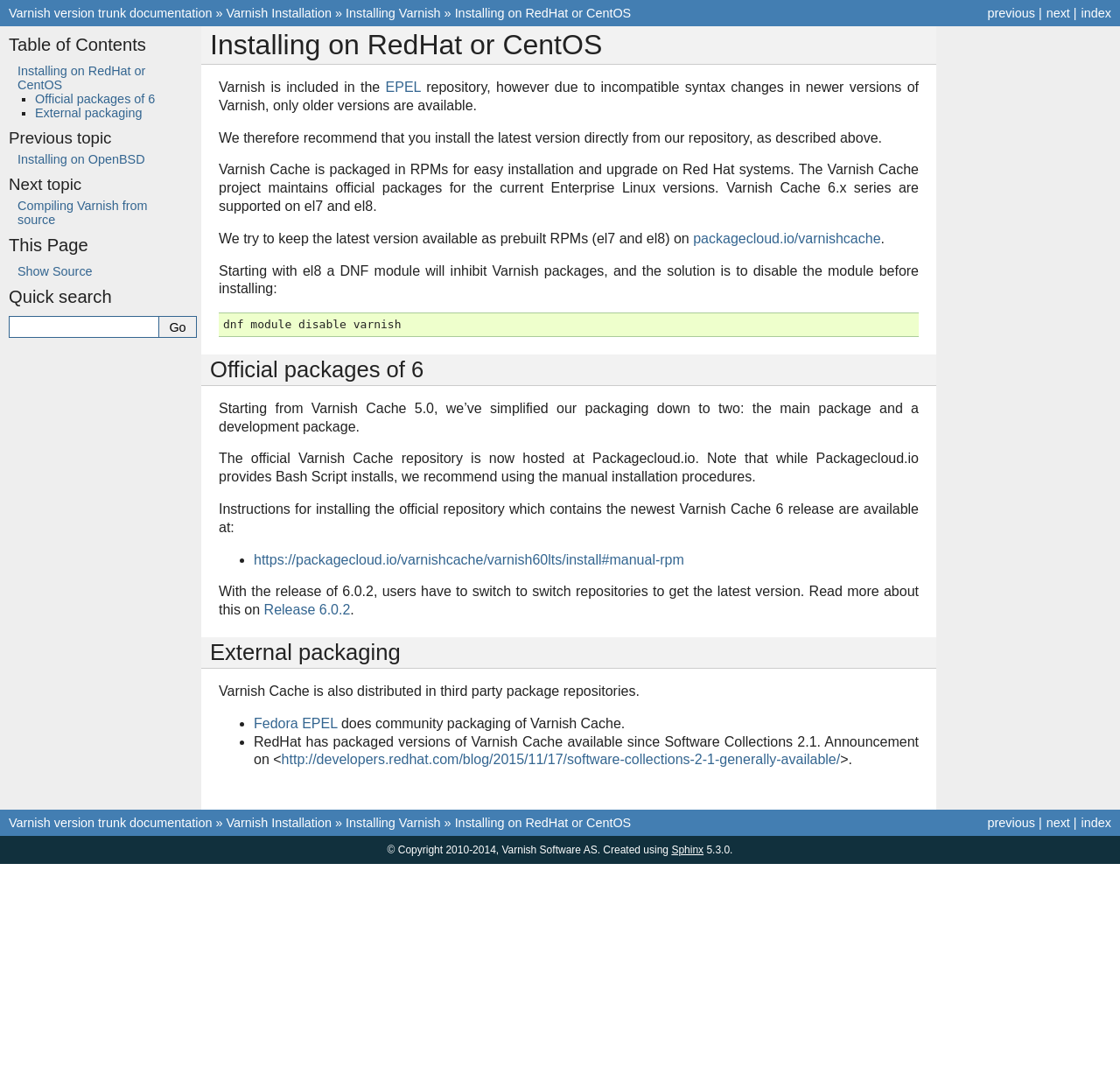What is the recommended way to install Varnish Cache on Red Hat systems?
Look at the image and provide a short answer using one word or a phrase.

Manual installation